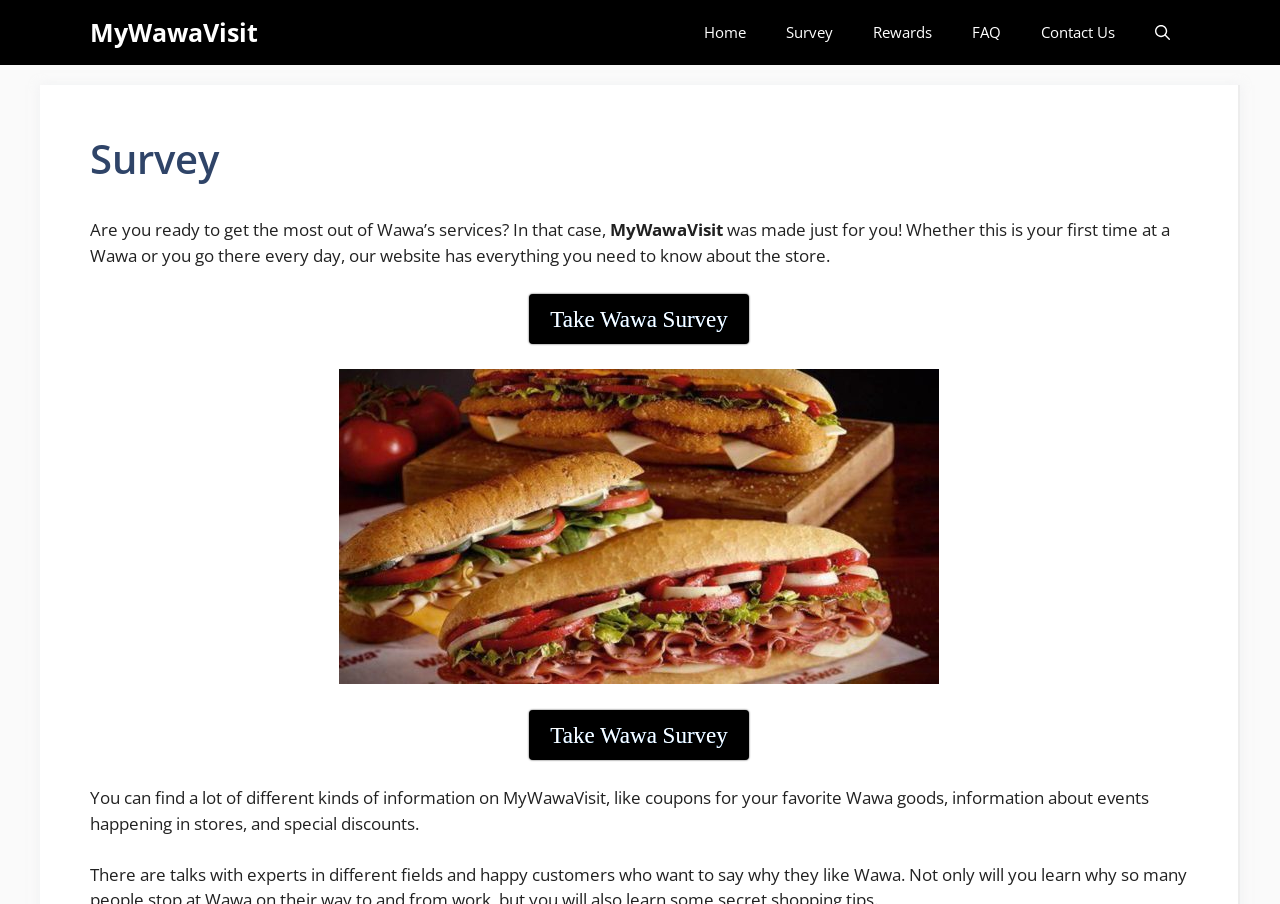Use a single word or phrase to answer this question: 
What is the purpose of MyWawaVisit?

To get the most out of Wawa's services